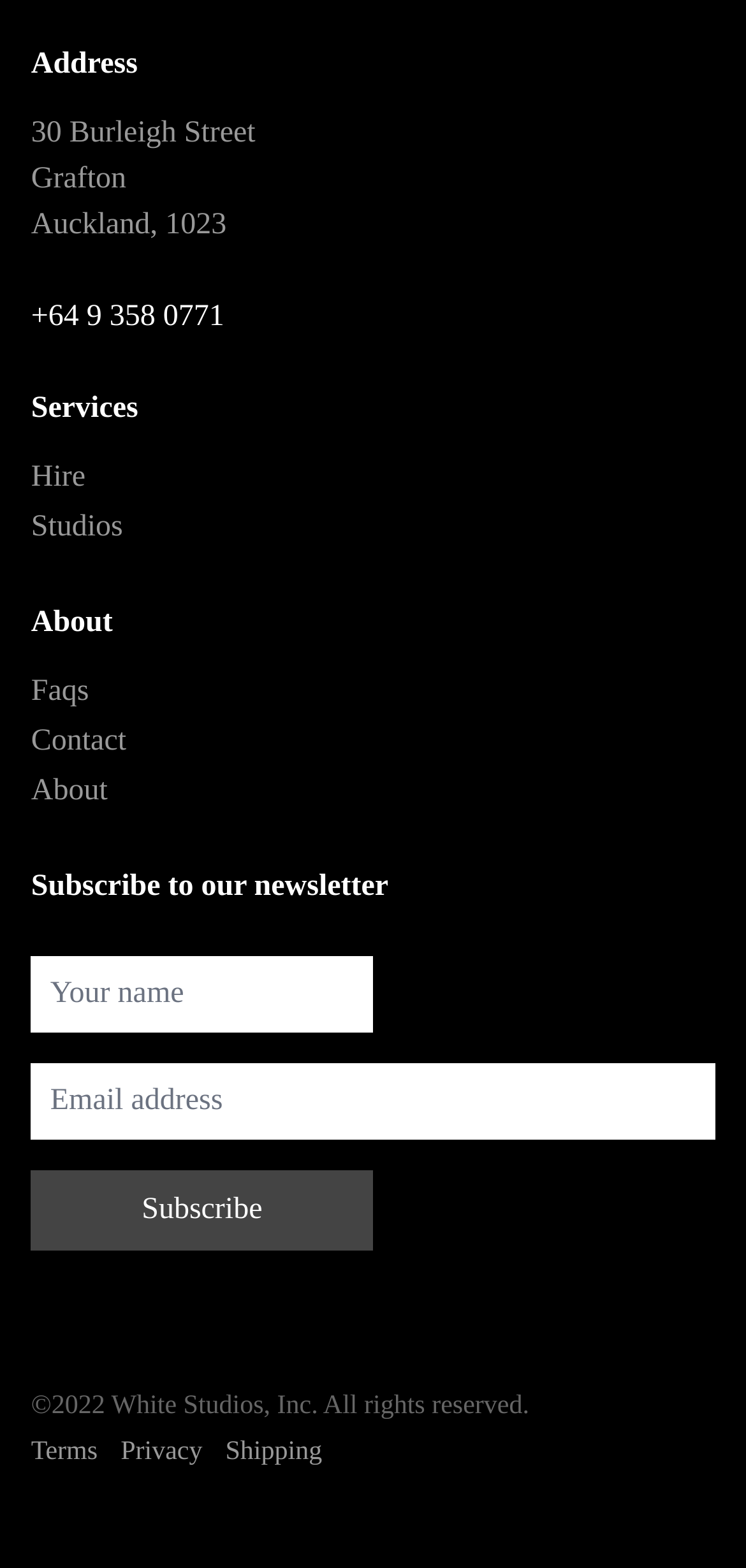Based on the element description Faqs, identify the bounding box of the UI element in the given webpage screenshot. The coordinates should be in the format (top-left x, top-left y, bottom-right x, bottom-right y) and must be between 0 and 1.

[0.042, 0.427, 0.119, 0.458]